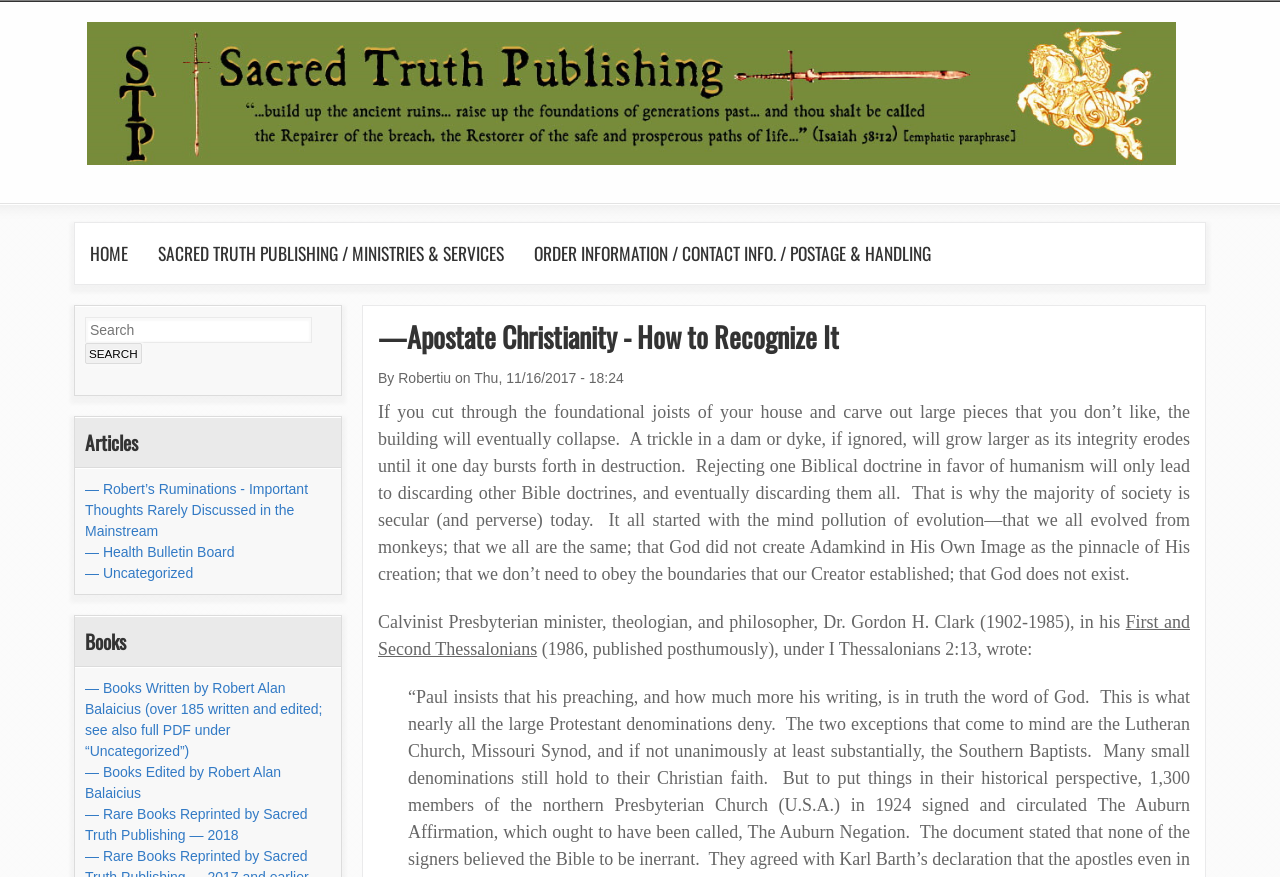Extract the bounding box coordinates for the HTML element that matches this description: "name="op" value="Search"". The coordinates should be four float numbers between 0 and 1, i.e., [left, top, right, bottom].

[0.066, 0.391, 0.111, 0.415]